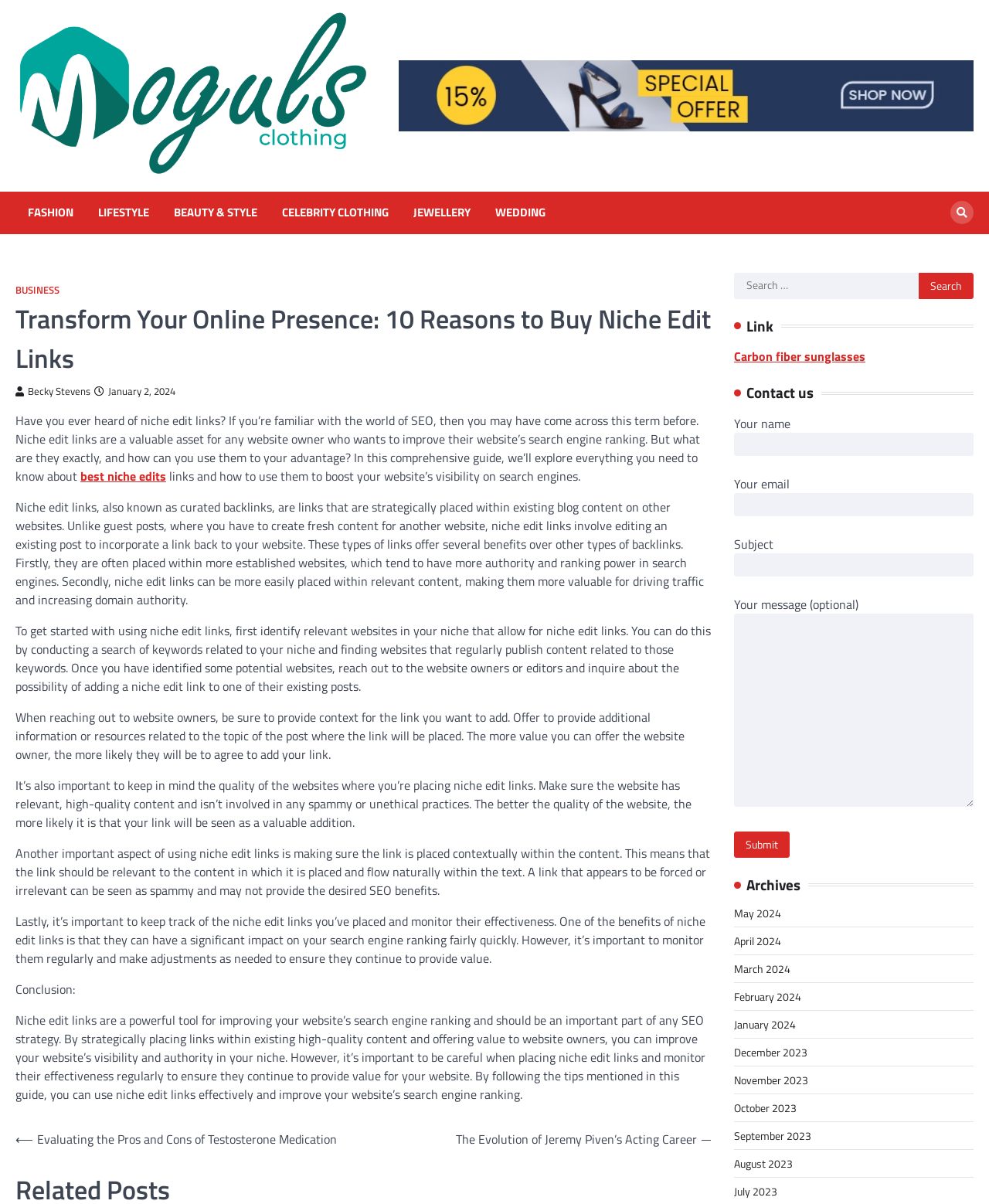Please respond to the question using a single word or phrase:
What is the benefit of placing niche edit links within more established websites?

They tend to have more authority and ranking power